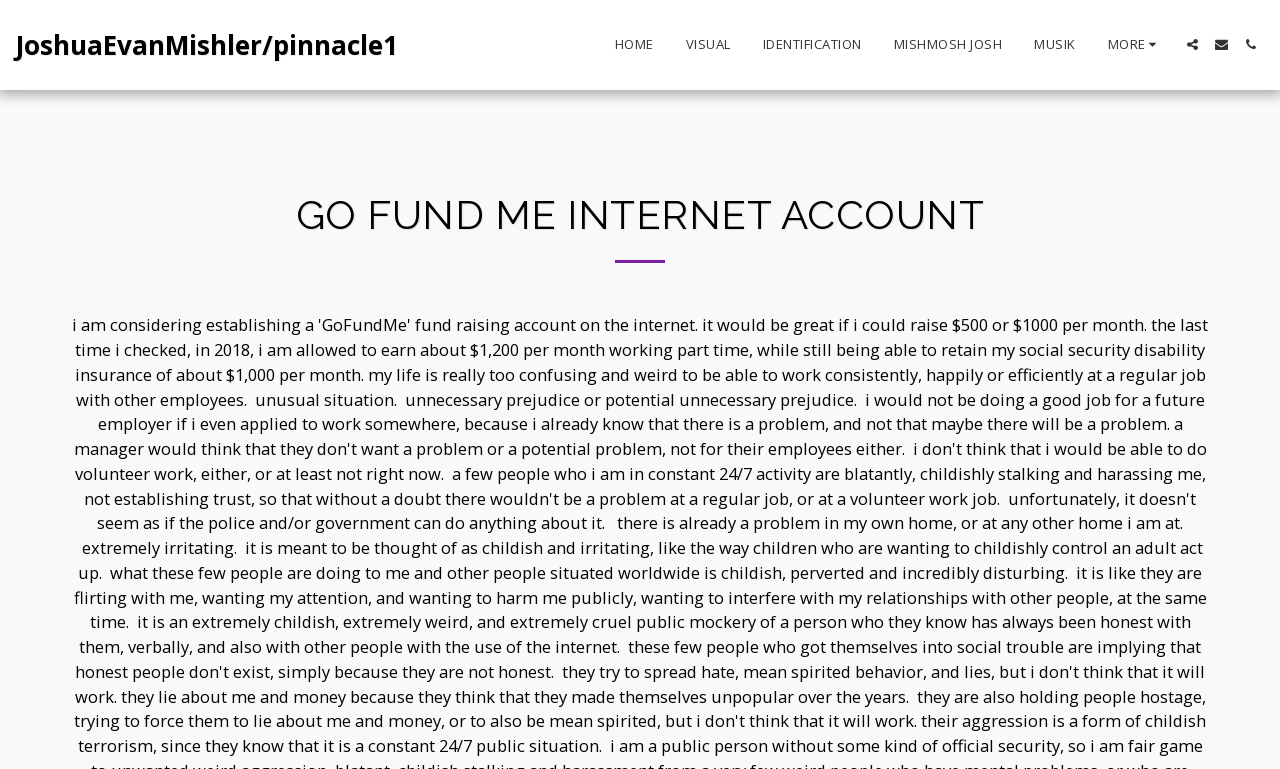Answer the question in one word or a short phrase:
How many buttons are next to the 'MORE' link?

3